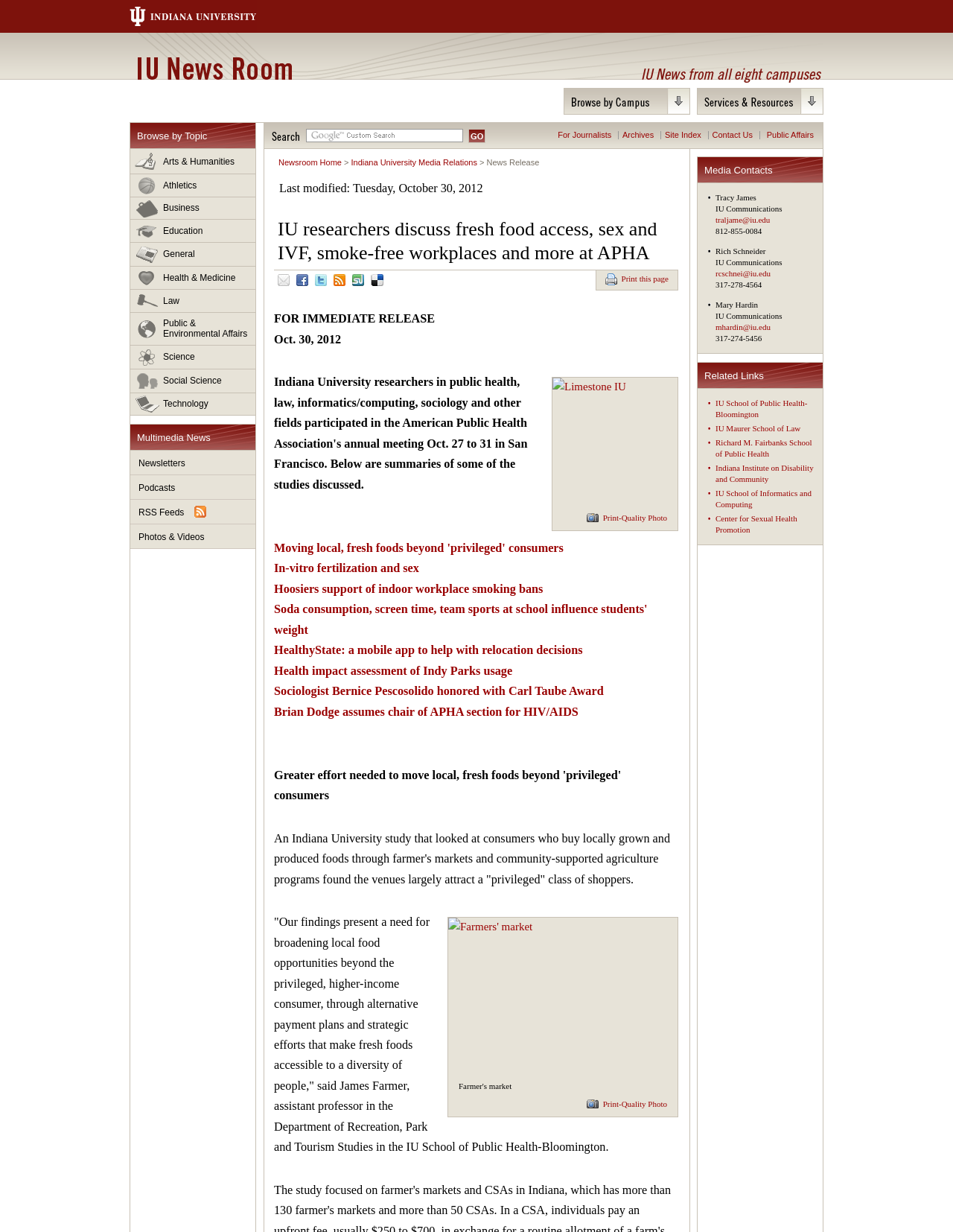Specify the bounding box coordinates of the area that needs to be clicked to achieve the following instruction: "Click on 'WELCOME'".

None